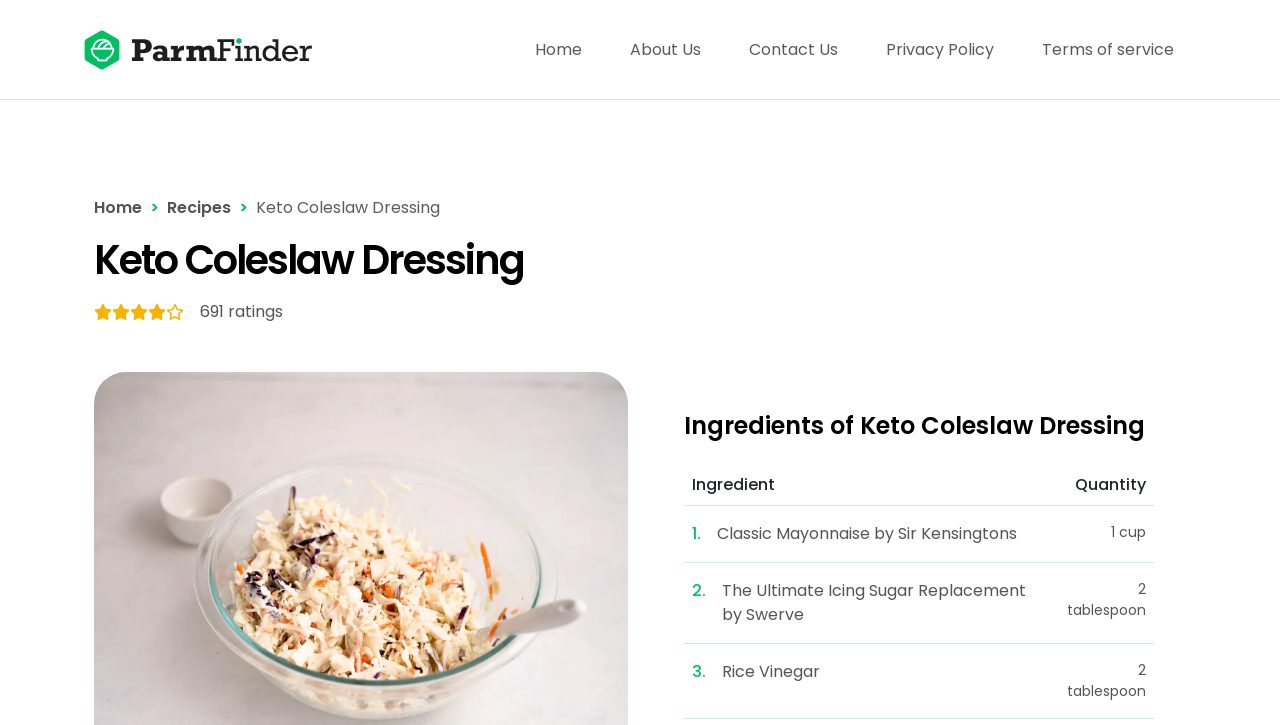Predict the bounding box of the UI element based on the description: "parent_node: Home". The coordinates should be four float numbers between 0 and 1, formatted as [left, top, right, bottom].

[0.064, 0.033, 0.245, 0.103]